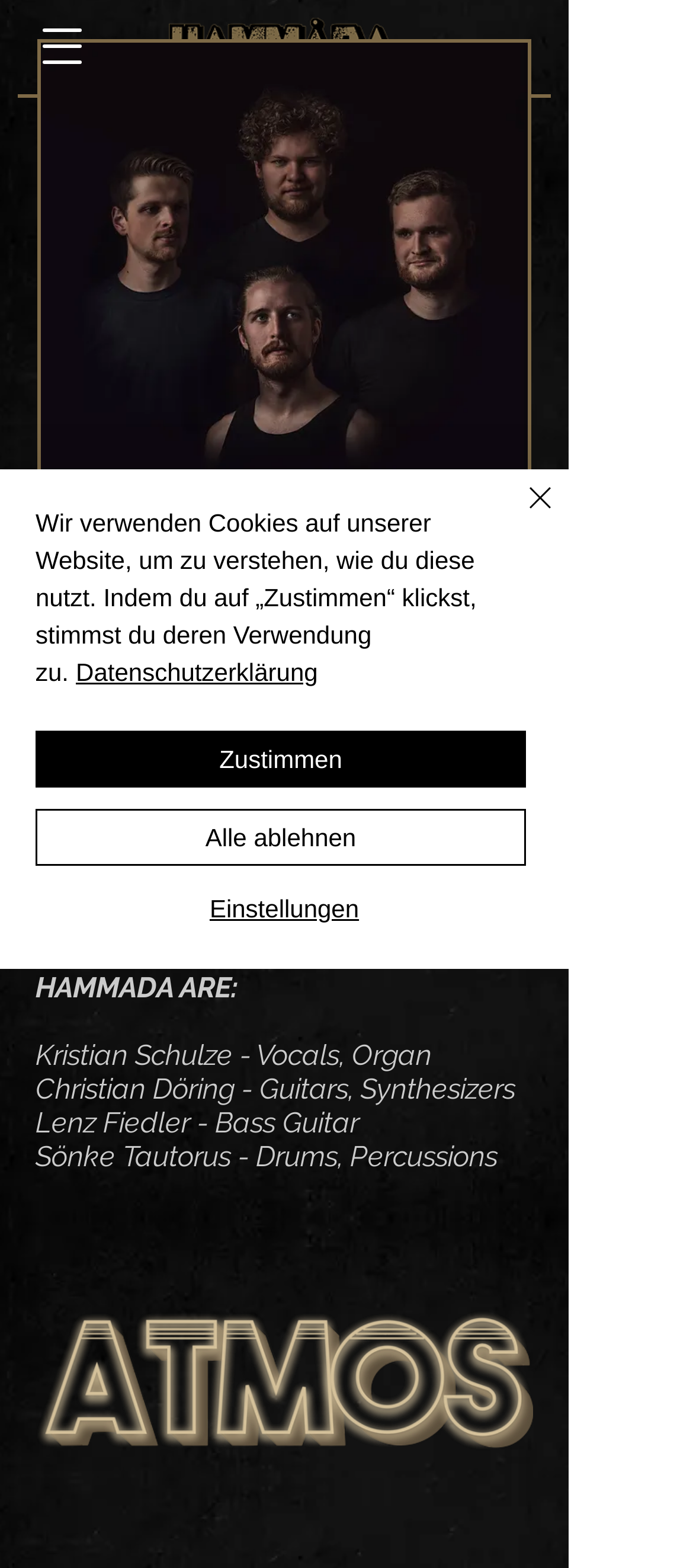What is the genre of music played by HAMMADA?
Please answer the question as detailed as possible based on the image.

The genre of music played by HAMMADA can be found in the StaticText element that describes the band's music as 'diverse Desert Rock, influenced by the sound of Colour Haze, Kyuss, Sungrazer, Los Natas and Elder'.